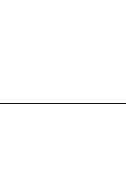What is the tone of the cover art?
Using the image provided, answer with just one word or phrase.

Intrigue and action